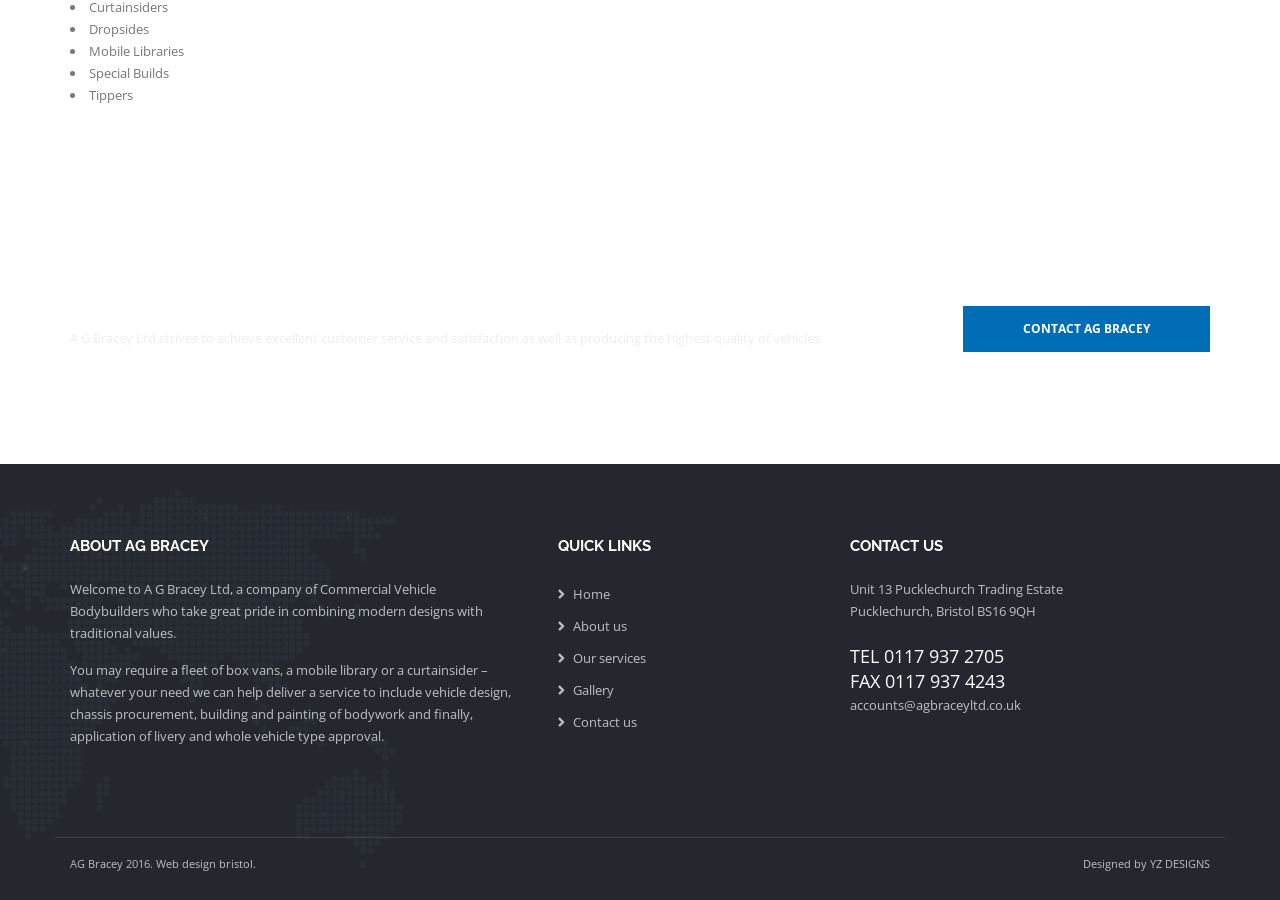Determine the bounding box coordinates of the area to click in order to meet this instruction: "Click on Dropsides".

[0.07, 0.022, 0.116, 0.042]